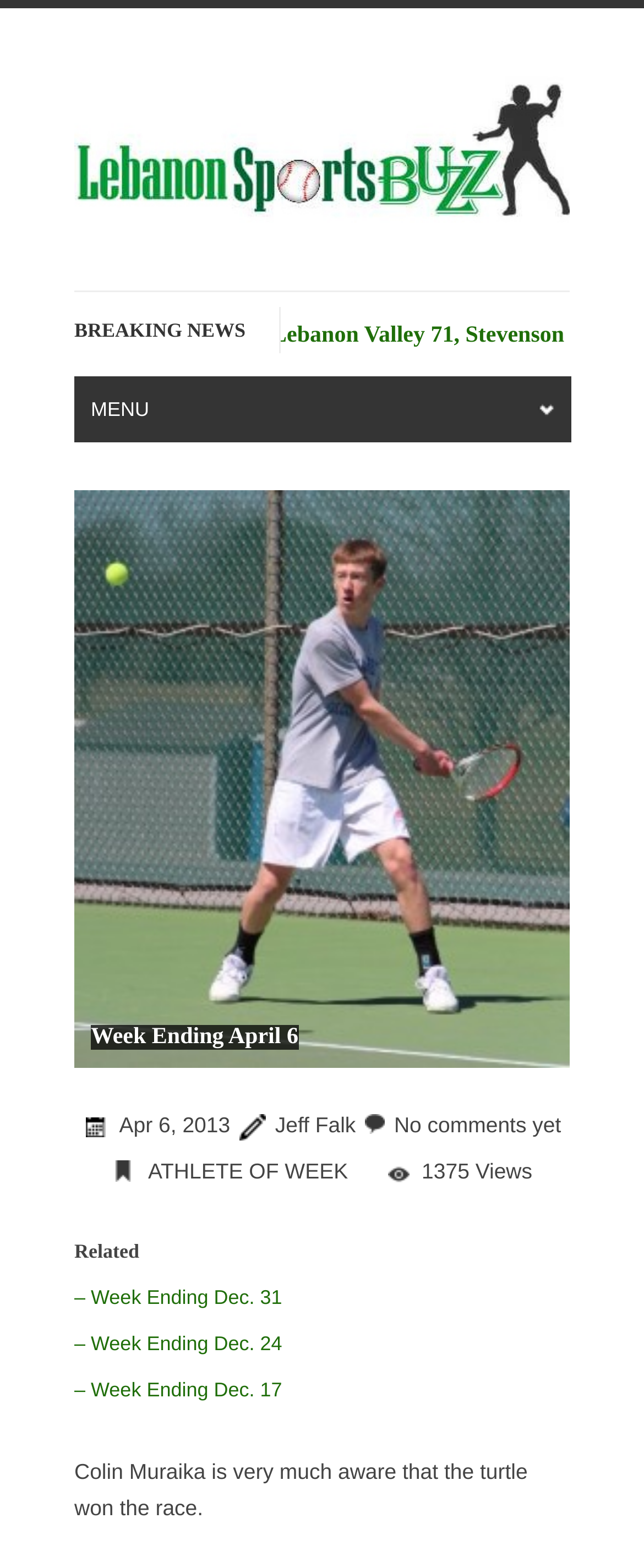Locate the bounding box coordinates of the element to click to perform the following action: 'go to Lebanon Sports Buzz homepage'. The coordinates should be given as four float values between 0 and 1, in the form of [left, top, right, bottom].

[0.115, 0.134, 0.885, 0.152]